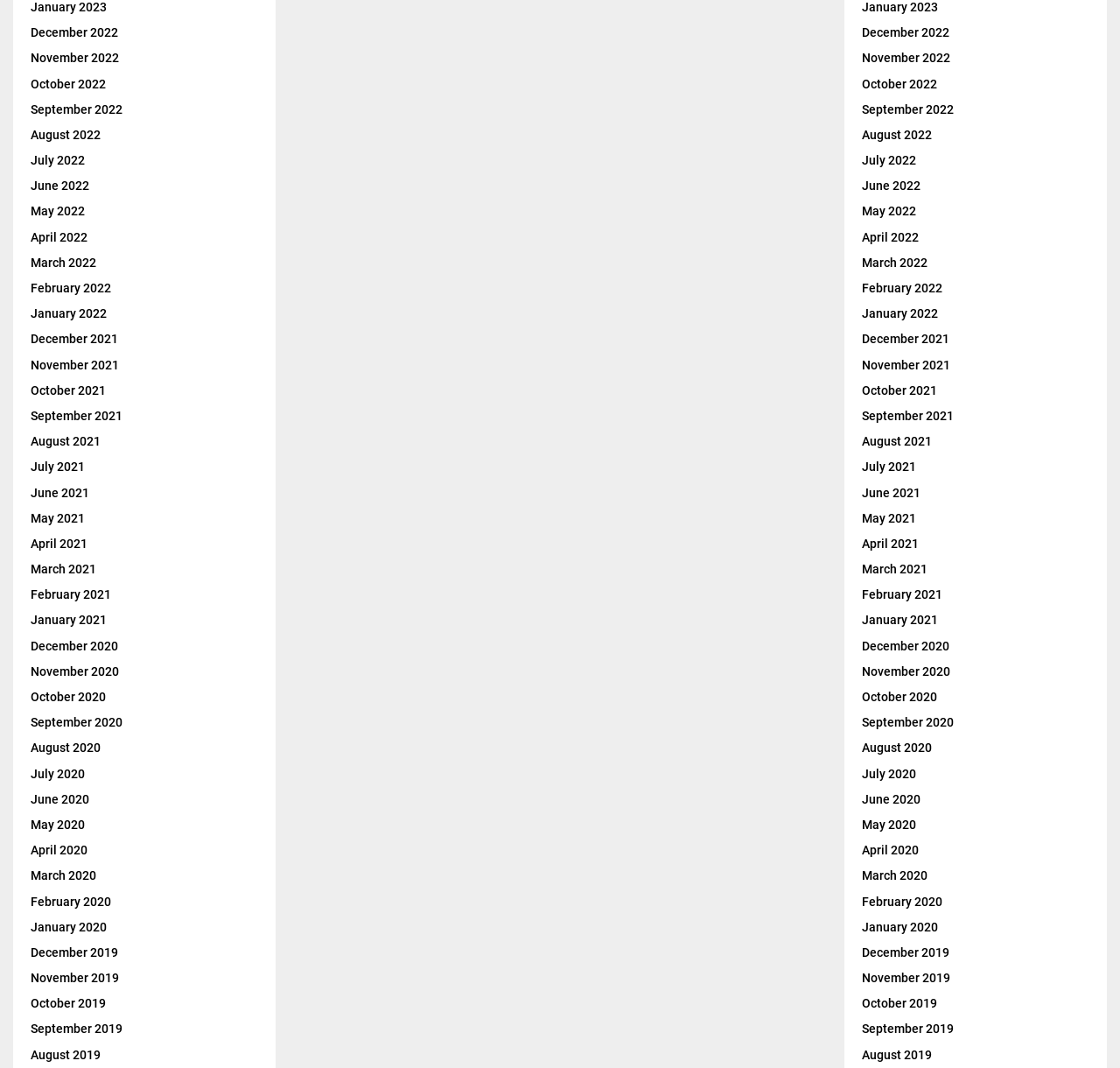Locate the bounding box coordinates of the clickable part needed for the task: "access January 2022".

[0.77, 0.287, 0.838, 0.3]